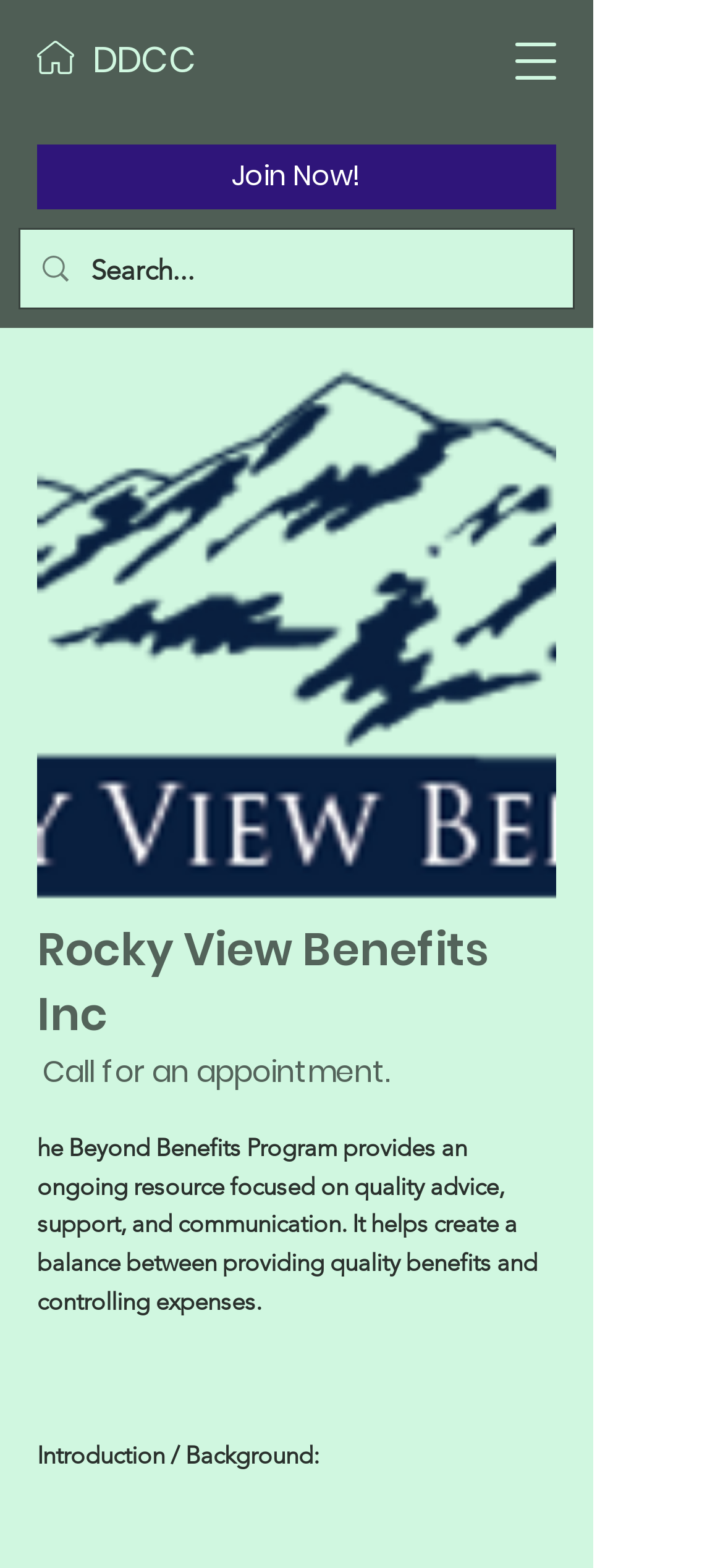Identify the bounding box coordinates for the UI element that matches this description: "aria-label="Search..." name="q" placeholder="Search..."".

[0.126, 0.147, 0.695, 0.196]